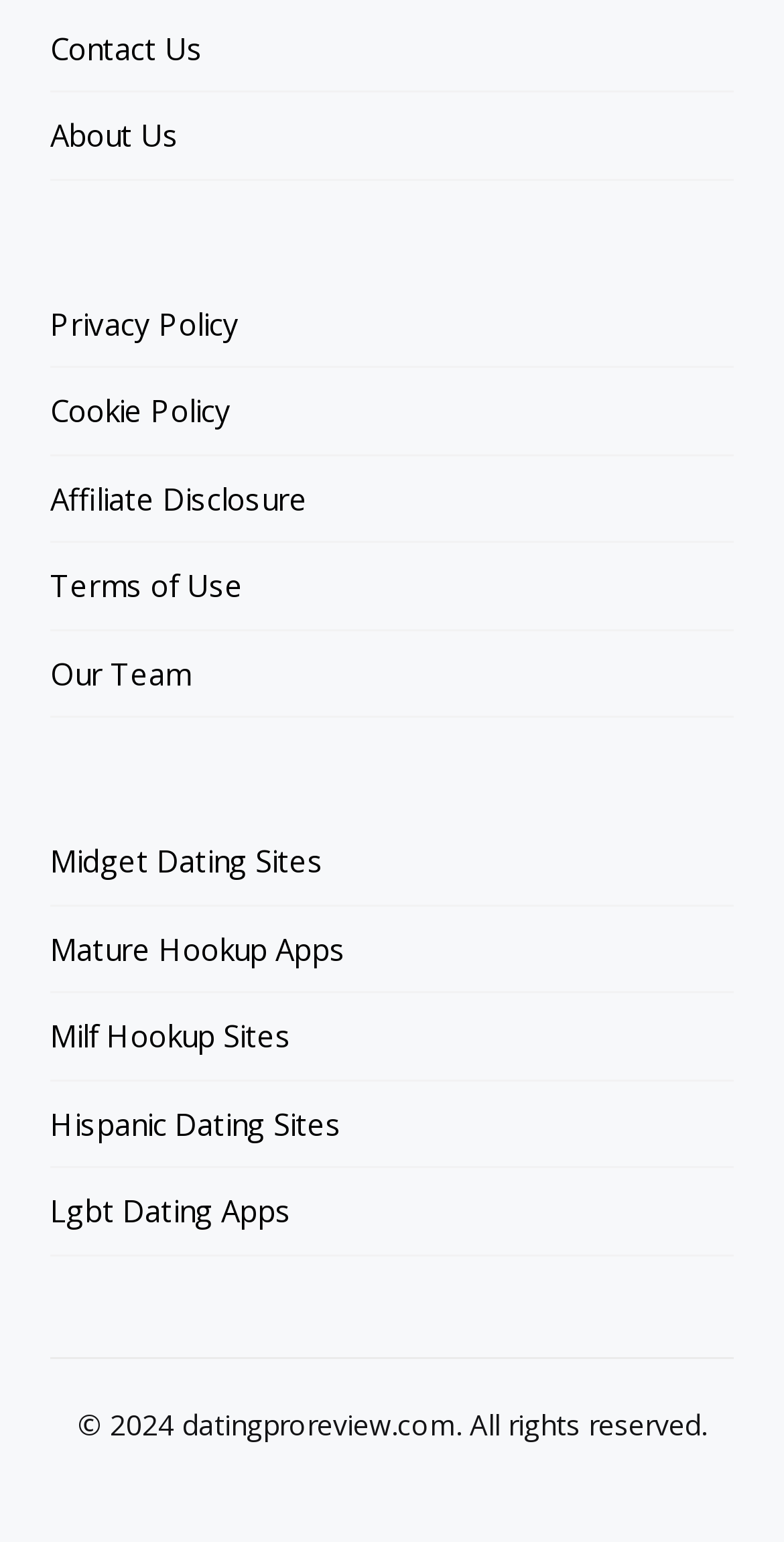Identify the bounding box coordinates of the clickable region required to complete the instruction: "visit the contact us page". The coordinates should be given as four float numbers within the range of 0 and 1, i.e., [left, top, right, bottom].

[0.064, 0.004, 0.259, 0.059]